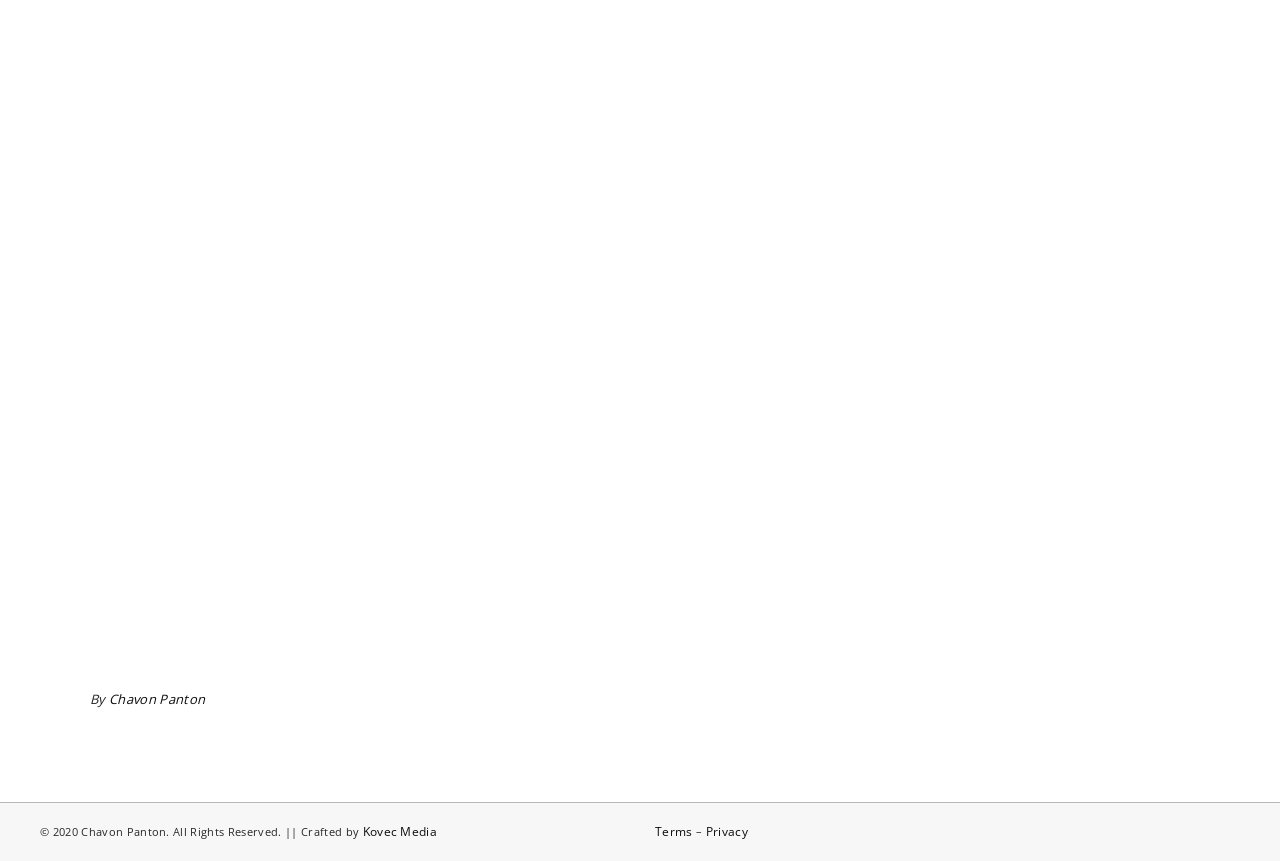Using the provided description Kovec Media, find the bounding box coordinates for the UI element. Provide the coordinates in (top-left x, top-left y, bottom-right x, bottom-right y) format, ensuring all values are between 0 and 1.

[0.283, 0.956, 0.341, 0.975]